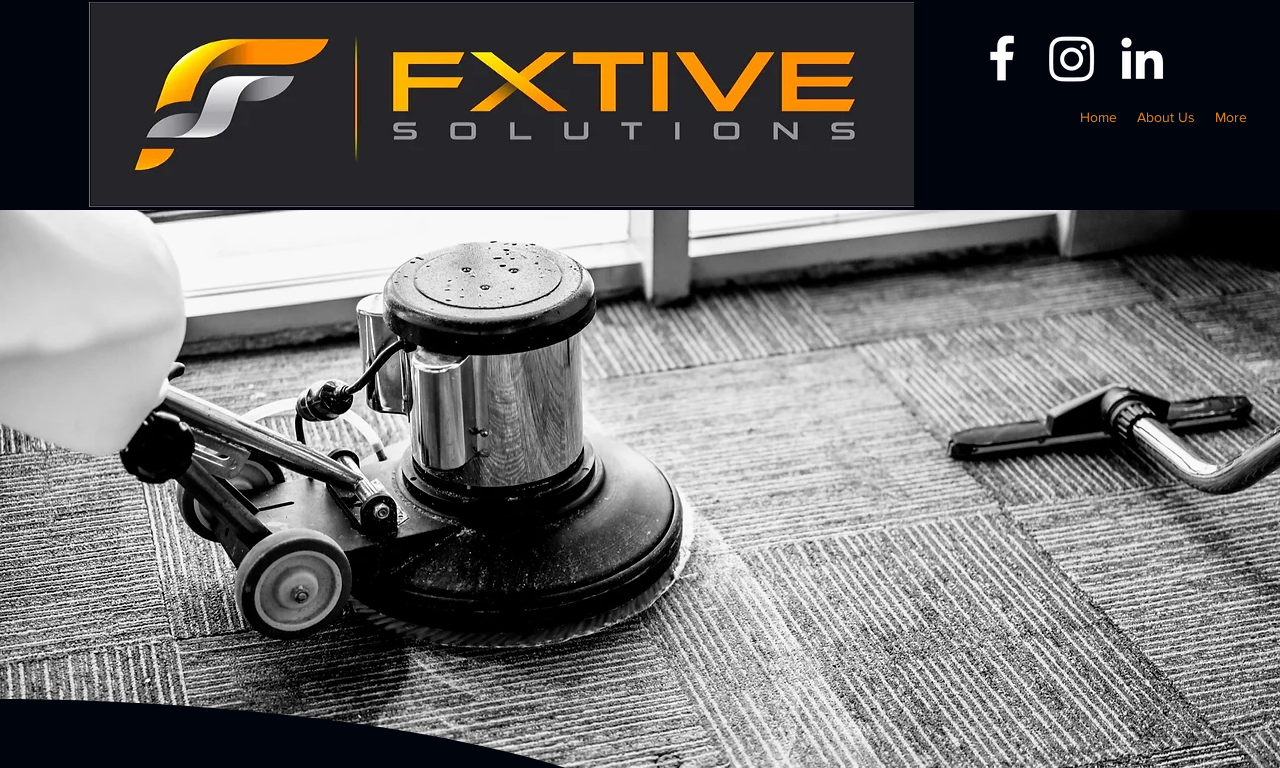What is the last item in the site navigation?
Look at the screenshot and respond with one word or a short phrase.

More